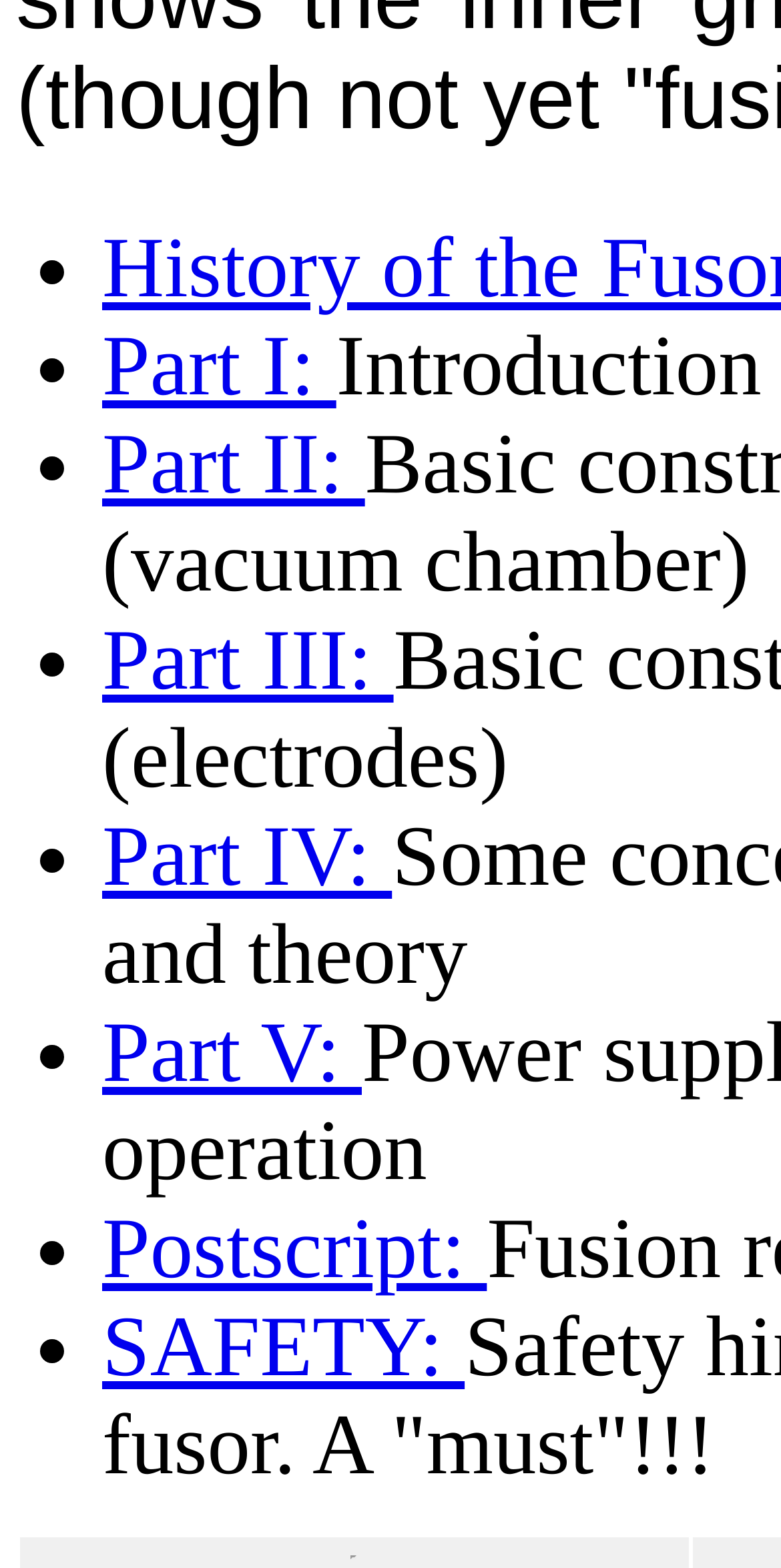How many parts are there in the content?
Please ensure your answer is as detailed and informative as possible.

There are 5 parts in the content, which are 'Part I:', 'Part II:', 'Part III:', 'Part IV:', and 'Part V:' as indicated by the links on the webpage.